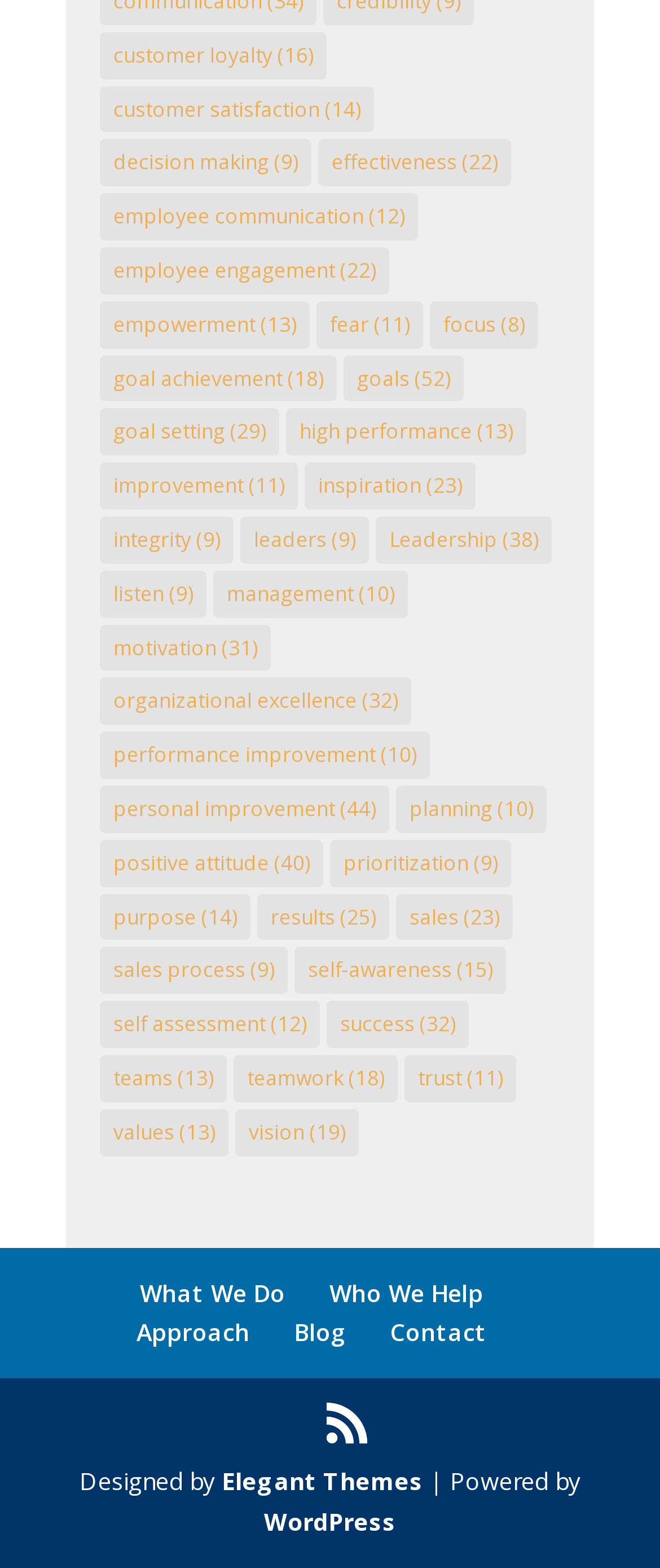Identify the bounding box coordinates for the element you need to click to achieve the following task: "Click the 'Menu' button". Provide the bounding box coordinates as four float numbers between 0 and 1, in the form [left, top, right, bottom].

None